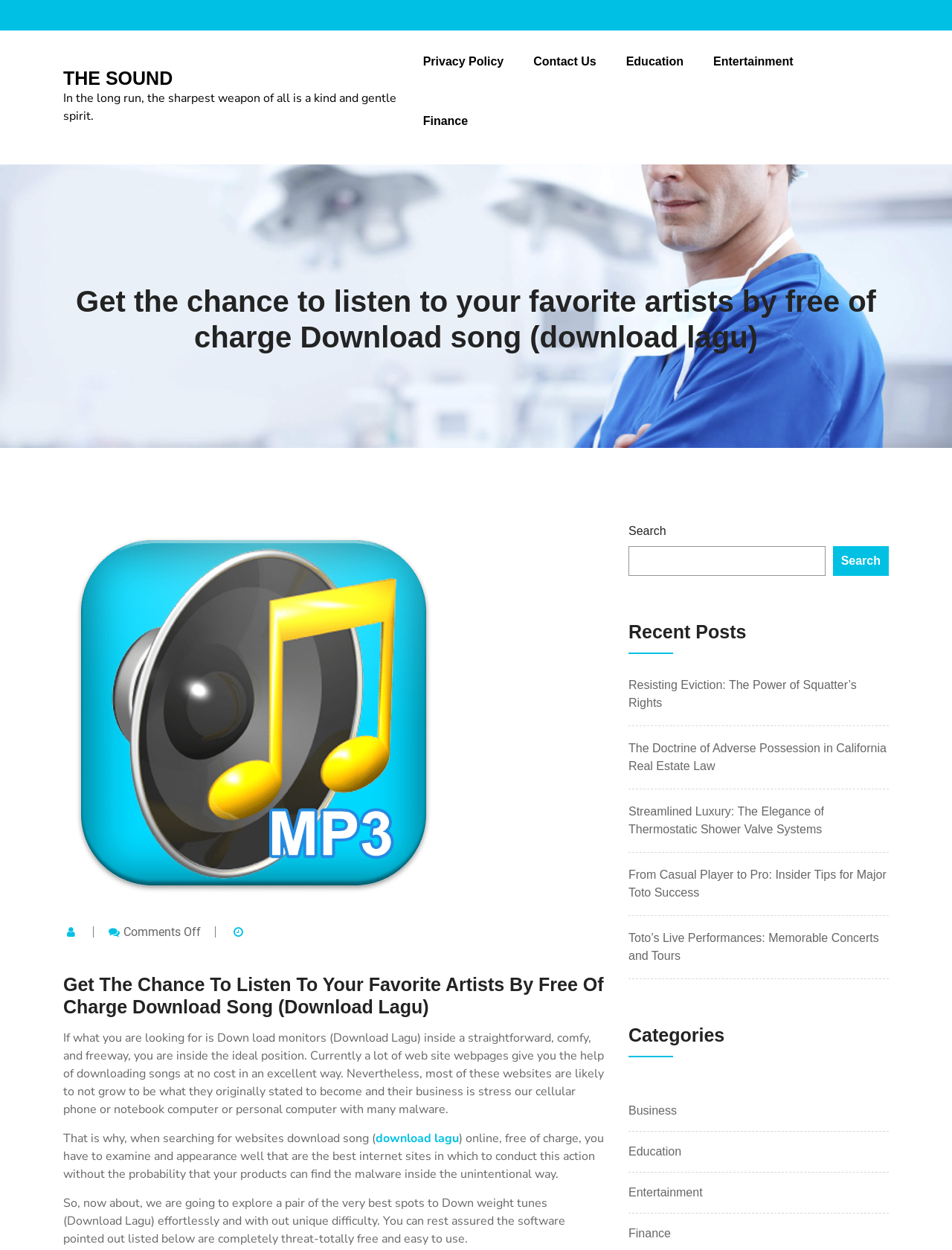Please provide a one-word or phrase answer to the question: 
What is the topic of the recent post 'Resisting Eviction: The Power of Squatter’s Rights'?

Real Estate Law